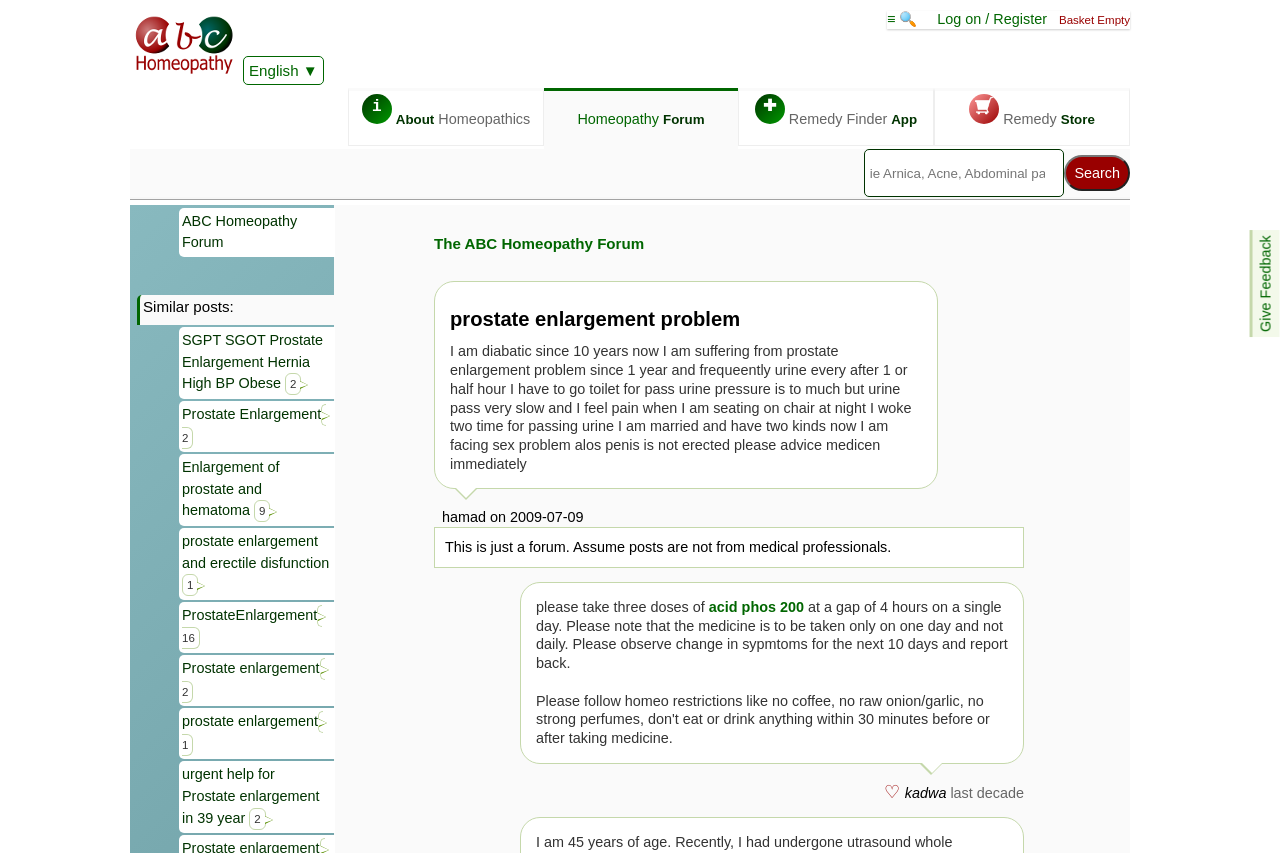What is the topic of the forum post?
Using the information from the image, answer the question thoroughly.

The topic of the forum post can be determined by reading the heading 'prostate enlargement problem' which is located at the top of the forum post content.